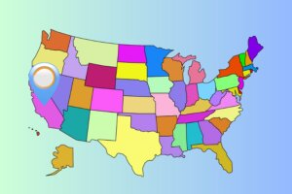What is the purpose of the map design?
Using the information from the image, provide a comprehensive answer to the question.

The overall design of the map combines functionality with vibrancy, effectively directing attention to the recovery resources available in Redondo Beach, California, which suggests that the purpose of the map design is to emphasize these resources.